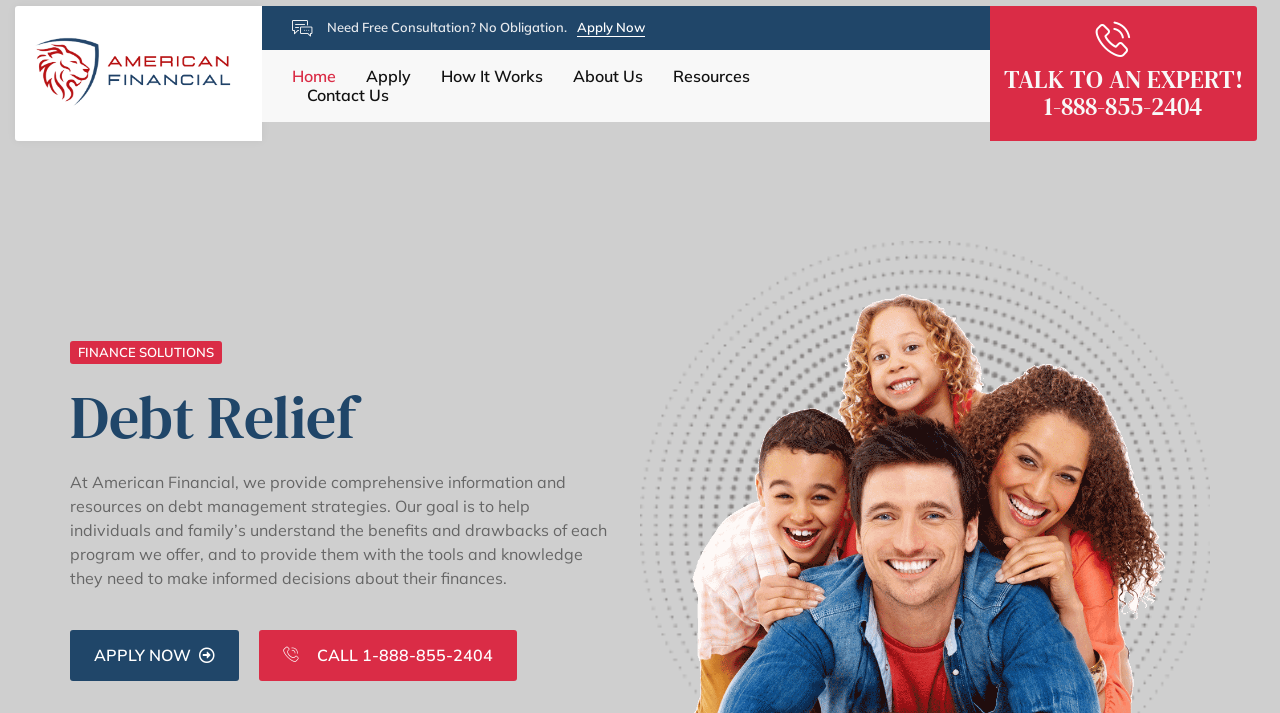Use a single word or phrase to respond to the question:
What is the purpose of American Financial?

Debt management